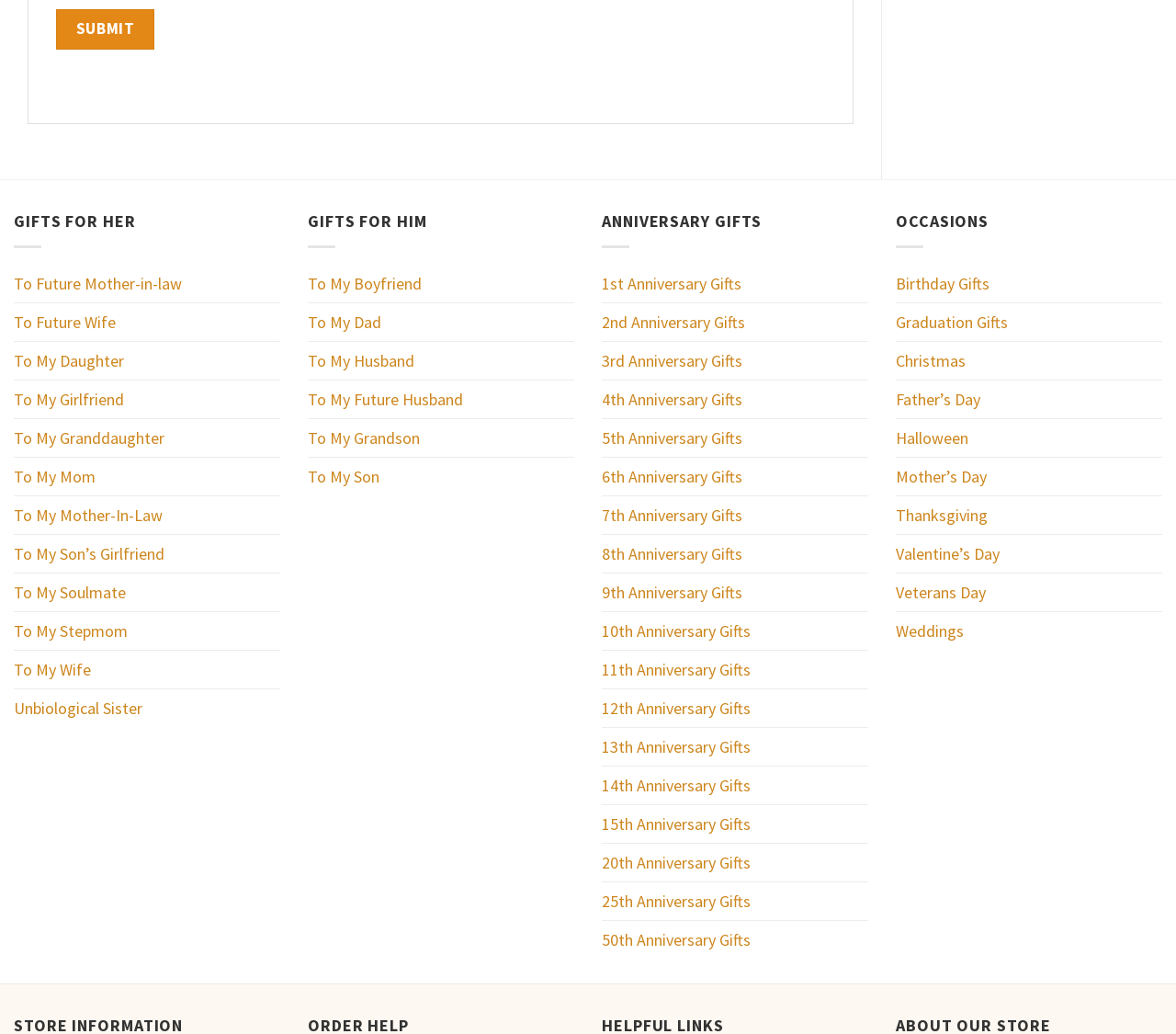Pinpoint the bounding box coordinates for the area that should be clicked to perform the following instruction: "View gifts for her".

[0.012, 0.203, 0.115, 0.224]